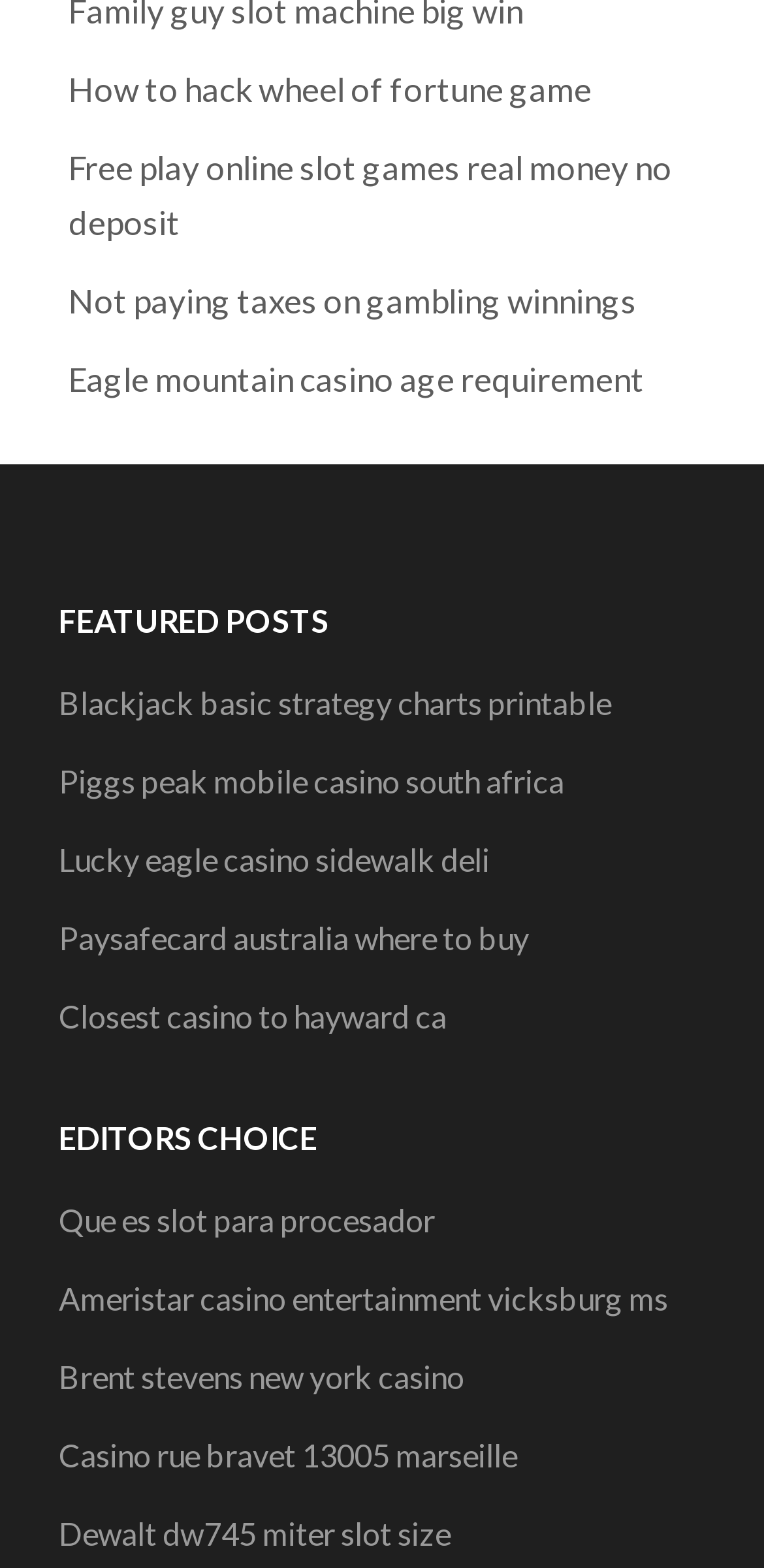How many links are in the 'FEATURED POSTS' section?
Based on the image content, provide your answer in one word or a short phrase.

Five